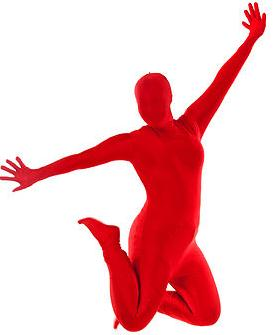Explain the image in a detailed and descriptive way.

The image features a performer dressed in a striking red bodysuit, gracefully leaping with arms outstretched and a joyful expression, exemplifying a sense of freedom and exuberance. This vibrant portrayal embodies themes of self-discovery and the journey of embracing one's identity, aligning with the article's message about the power of discovering one's audience. The red color often symbolizes passion and energy, highlighting the link between personal struggles, such as addiction or disorder, and the transformative power of expression through art and performance. This visual representation complements the narrative of finding purpose and connection in a shared human experience.